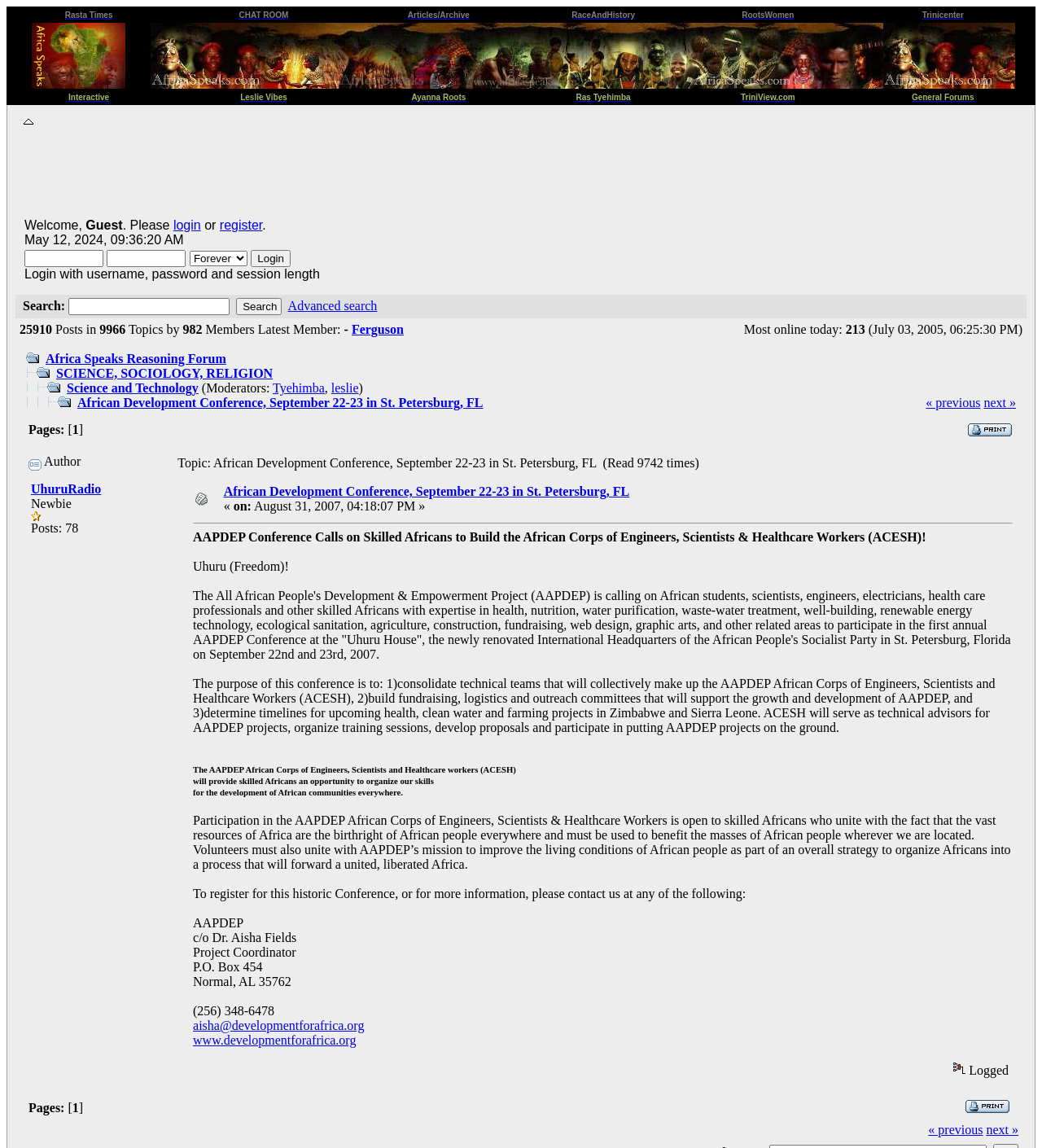What is the date of the latest activity?
Please give a detailed and thorough answer to the question, covering all relevant points.

I found the date of the latest activity by looking at the text 'May 12, 2024, 09:36:20 AM'.